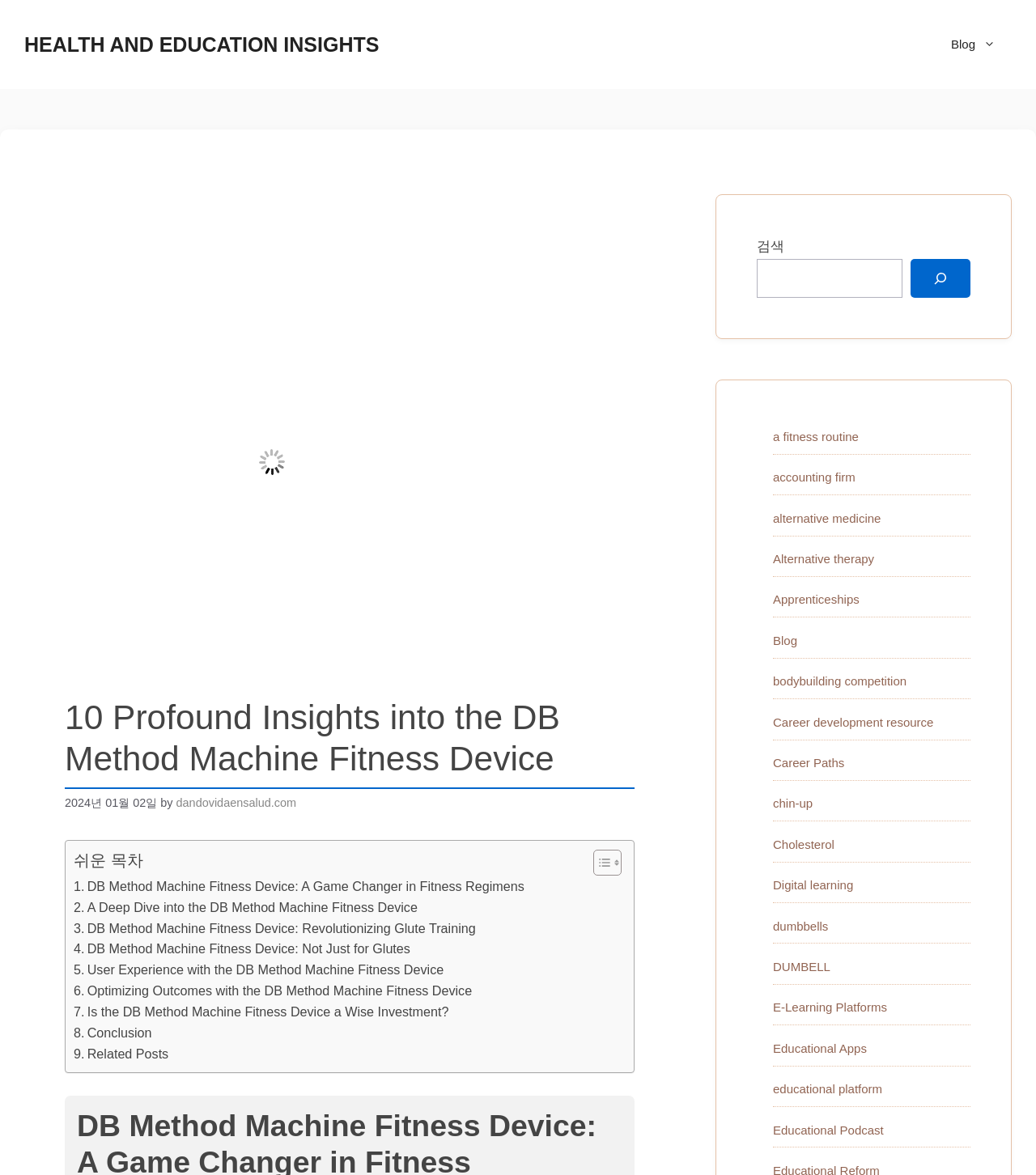Using the provided element description "Digital learning", determine the bounding box coordinates of the UI element.

[0.746, 0.747, 0.824, 0.759]